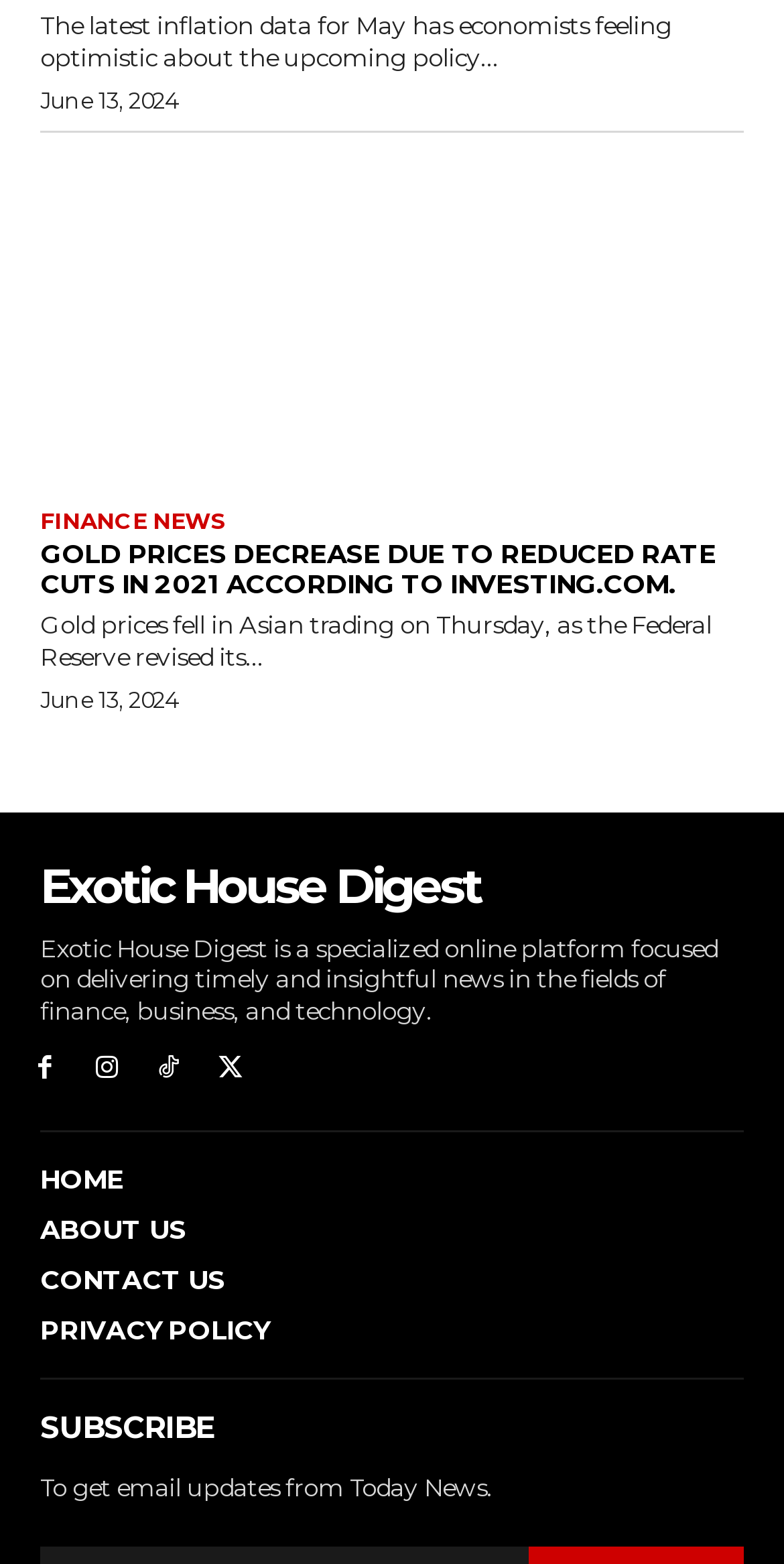Specify the bounding box coordinates of the area to click in order to follow the given instruction: "Subscribe to Today News."

[0.051, 0.901, 0.949, 0.924]